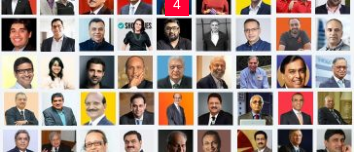Describe all the important aspects and details of the image.

The image showcases a vibrant collage of successful Indian entrepreneurs, featuring a diverse array of faces representing the dynamism and innovation in India's business landscape. This collection highlights some of the top 50 entrepreneurs of India, illustrating their influential roles in various sectors, from technology to manufacturing. The individuals depicted are recognized for their contributions to the economy and their pioneering spirit, inspiring the next generation of leaders. This visual representation encapsulates the essence of entrepreneurship in India, emphasizing not just their achievements but also their potential to shape the future.